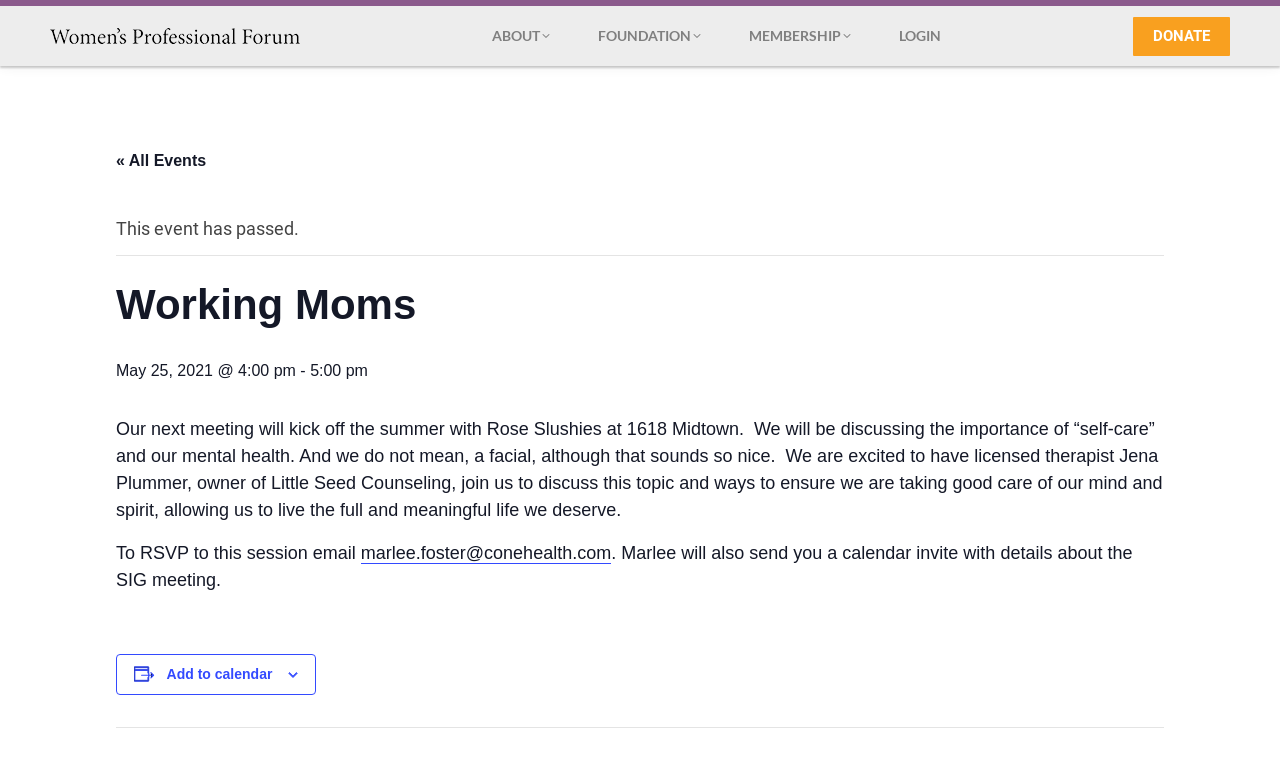Predict the bounding box coordinates of the area that should be clicked to accomplish the following instruction: "Click the 'ABOUT' link". The bounding box coordinates should consist of four float numbers between 0 and 1, i.e., [left, top, right, bottom].

[0.366, 0.008, 0.448, 0.085]